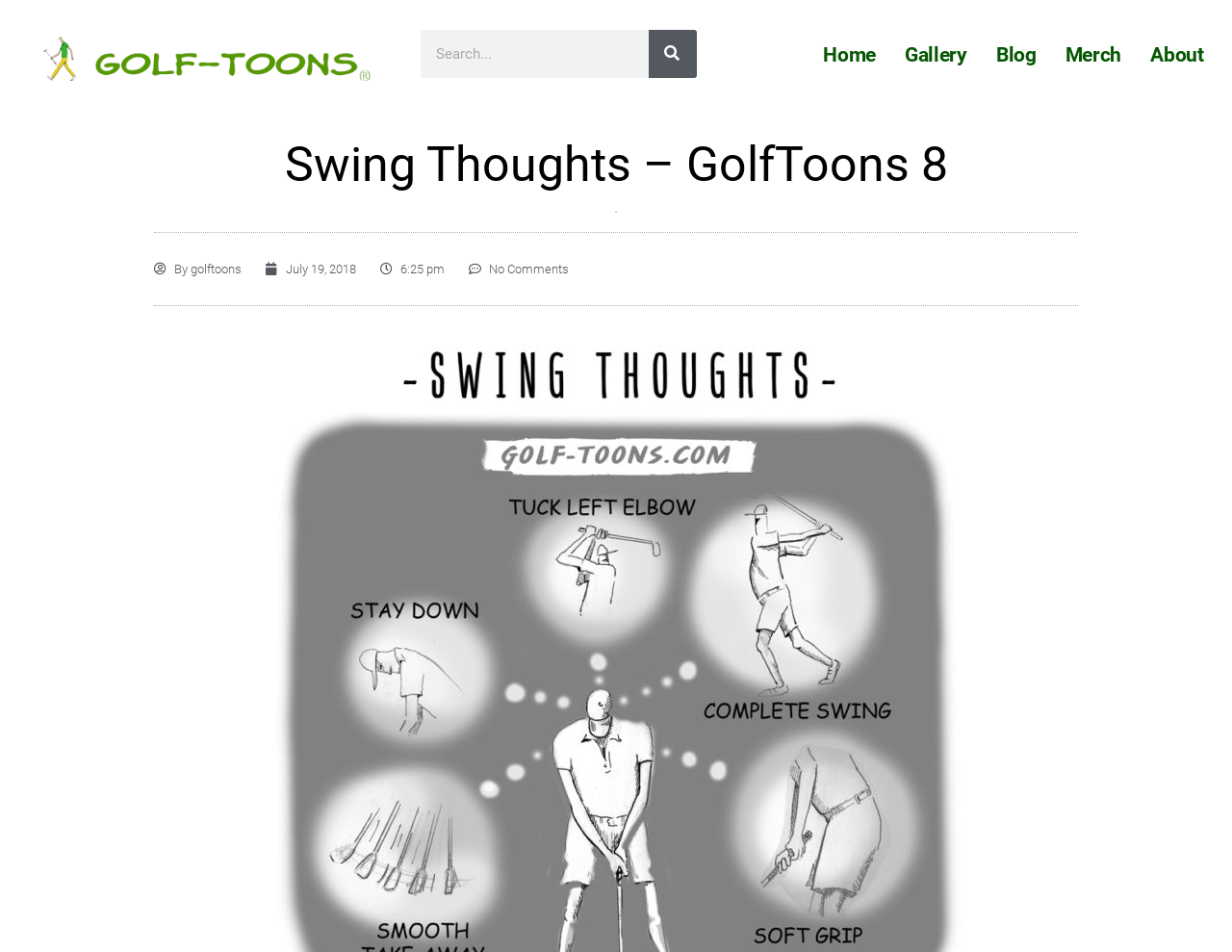What is the date of the cartoon on this page?
Please answer the question as detailed as possible.

The date of the cartoon on this page is July 19, 2018, which is indicated by the link 'July 19, 2018' below the cartoon title.